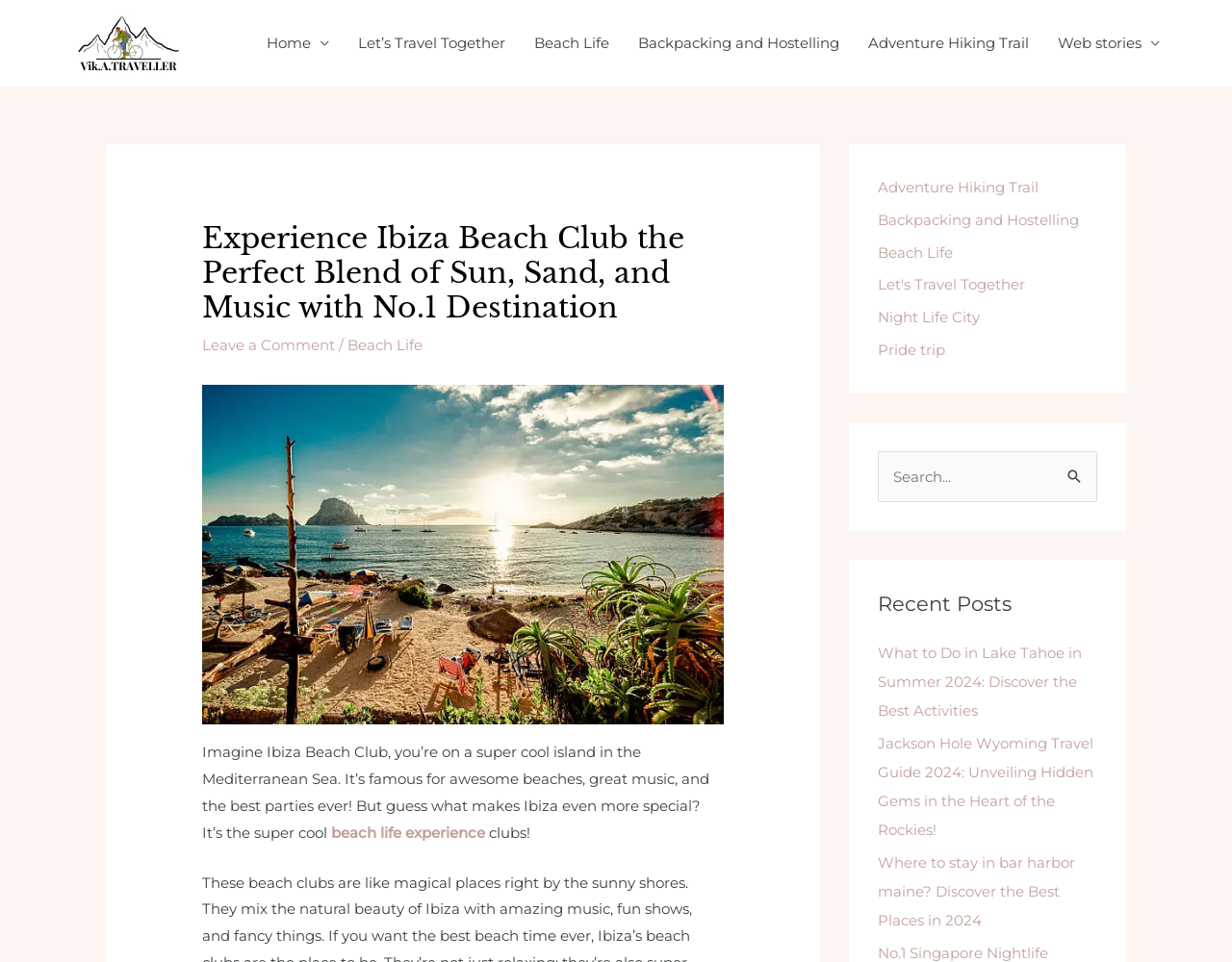Kindly provide the bounding box coordinates of the section you need to click on to fulfill the given instruction: "Explore the 'Adventure Hiking Trail'".

[0.693, 0.01, 0.847, 0.08]